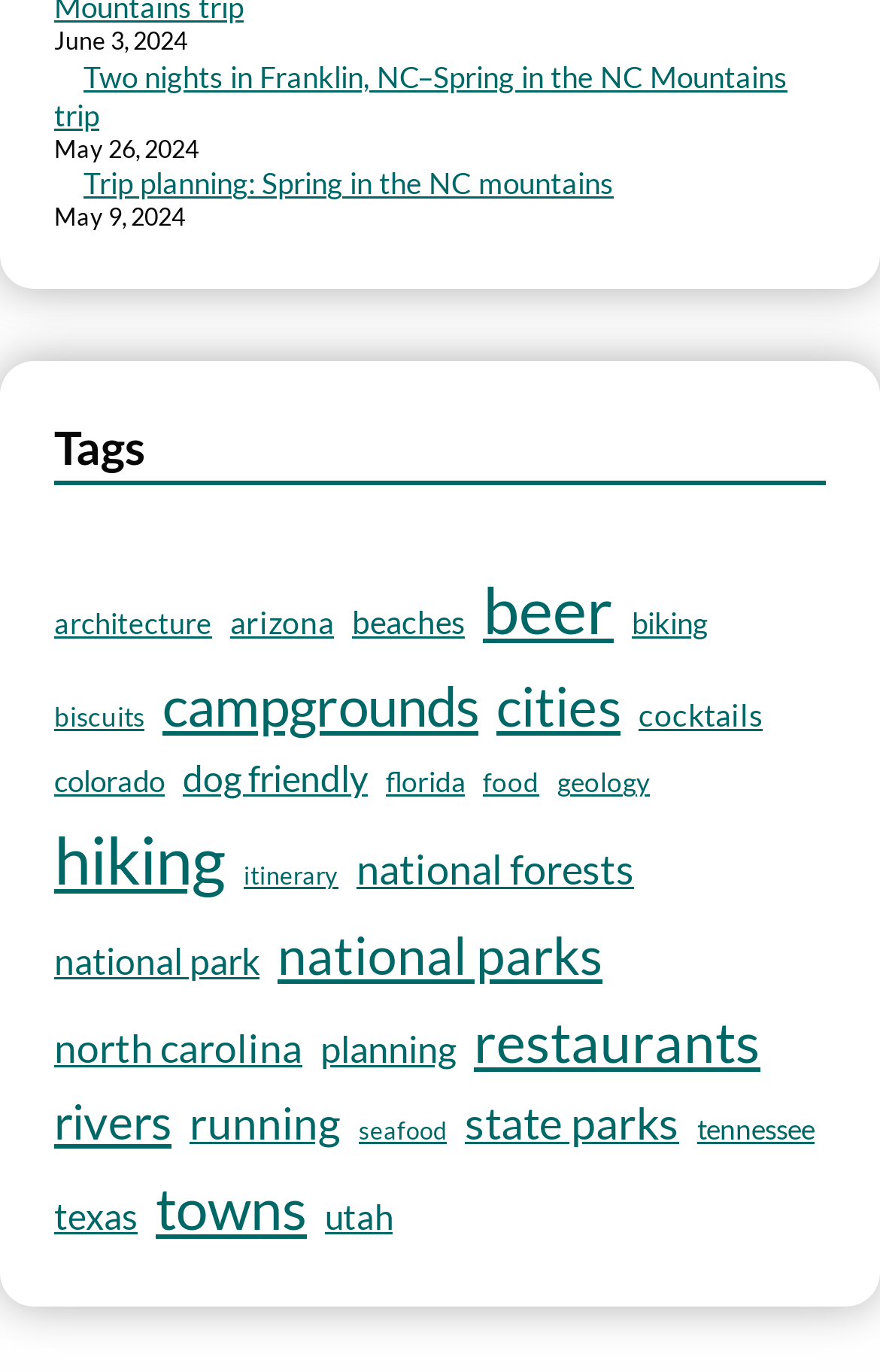How many items are tagged with 'beer'?
Answer the question in a detailed and comprehensive manner.

I found the link 'beer' and its corresponding text, which indicates that there are 170 items tagged with 'beer'.